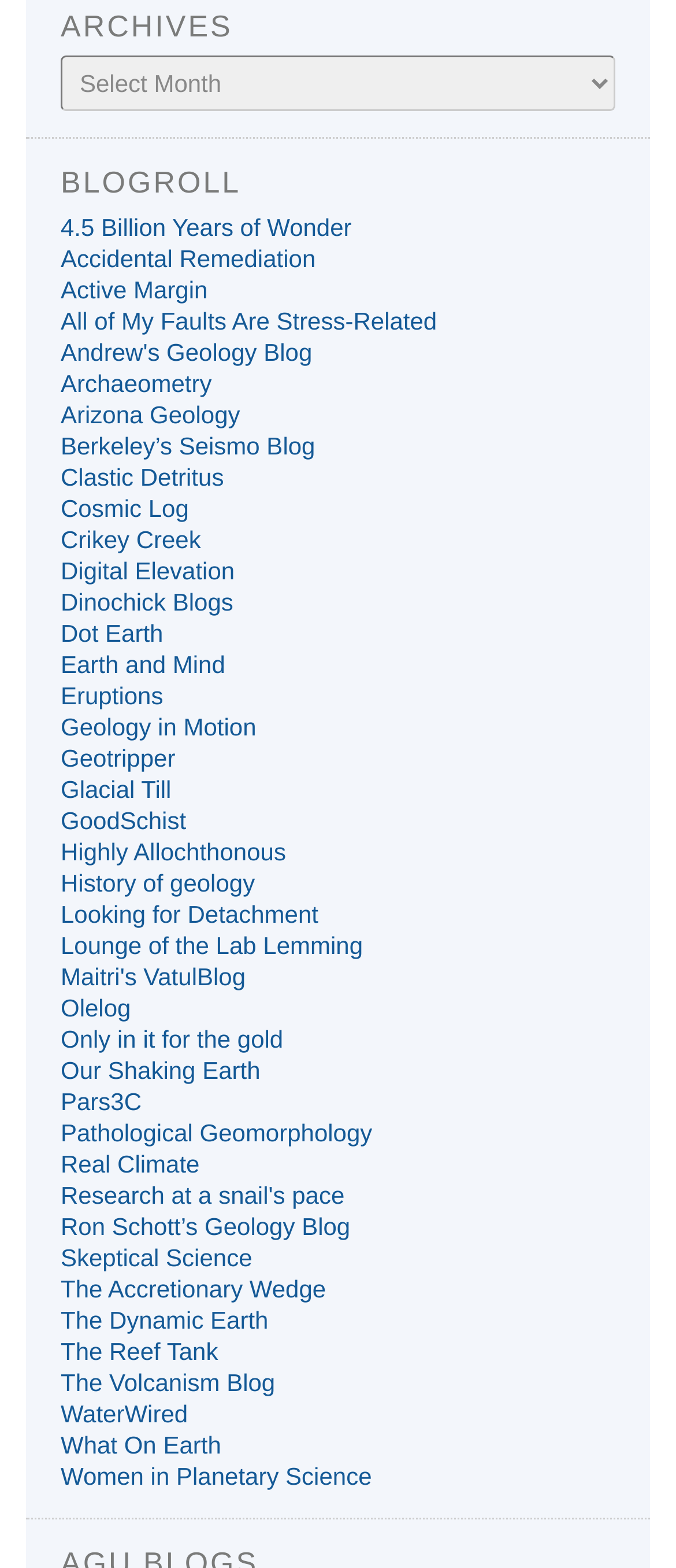Determine the bounding box coordinates of the clickable element to complete this instruction: "Select archives". Provide the coordinates in the format of four float numbers between 0 and 1, [left, top, right, bottom].

[0.09, 0.036, 0.91, 0.071]